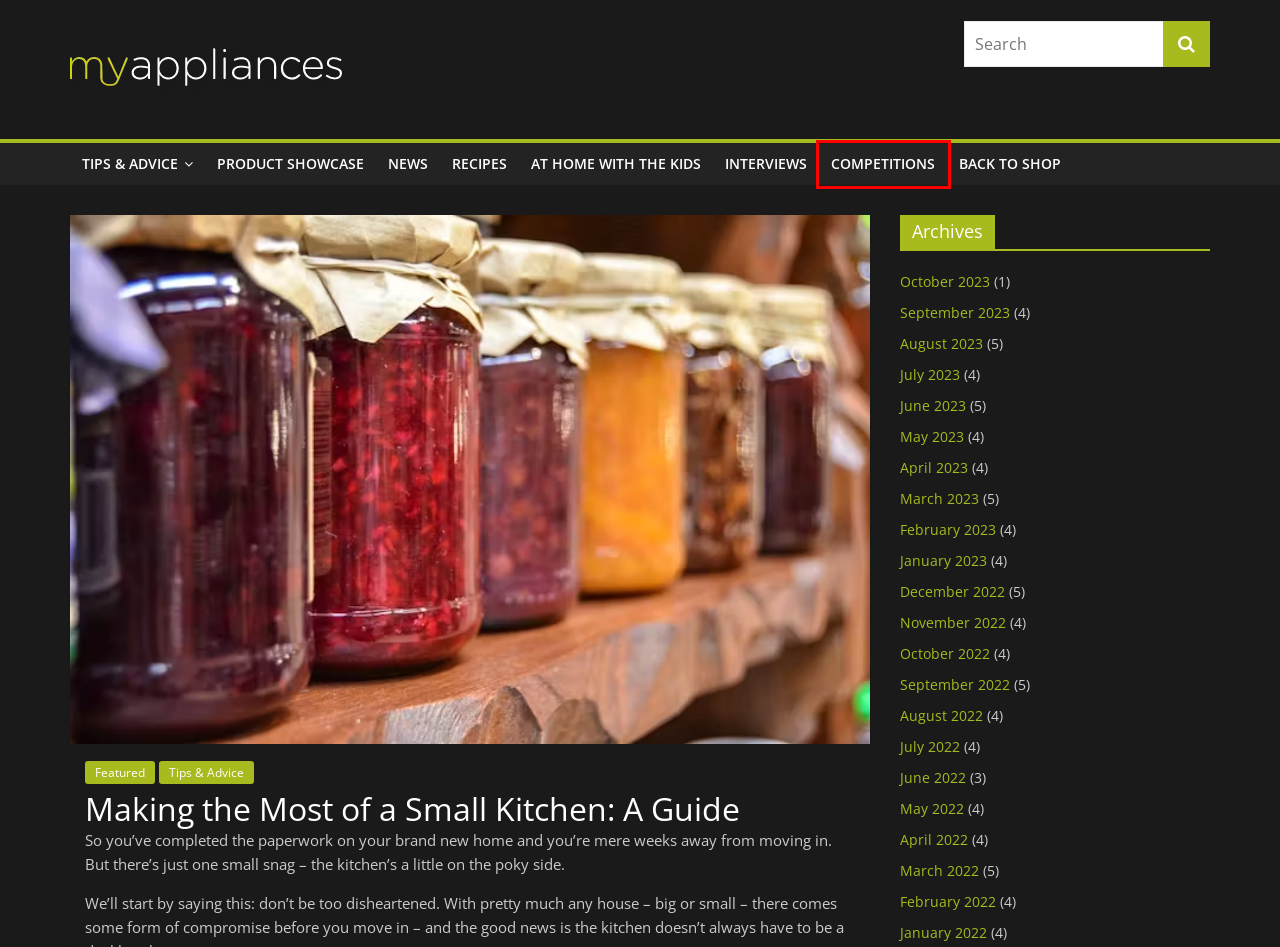A screenshot of a webpage is provided, featuring a red bounding box around a specific UI element. Identify the webpage description that most accurately reflects the new webpage after interacting with the selected element. Here are the candidates:
A. March, 2023 | MyAppliances Blog
B. Featured | MyAppliances Blog
C. February, 2022 | MyAppliances Blog
D. Recipes | MyAppliances Blog
E. November, 2022 | MyAppliances Blog
F. December, 2022 | MyAppliances Blog
G. Competitions | MyAppliances Blog
H. July, 2022 | MyAppliances Blog

G